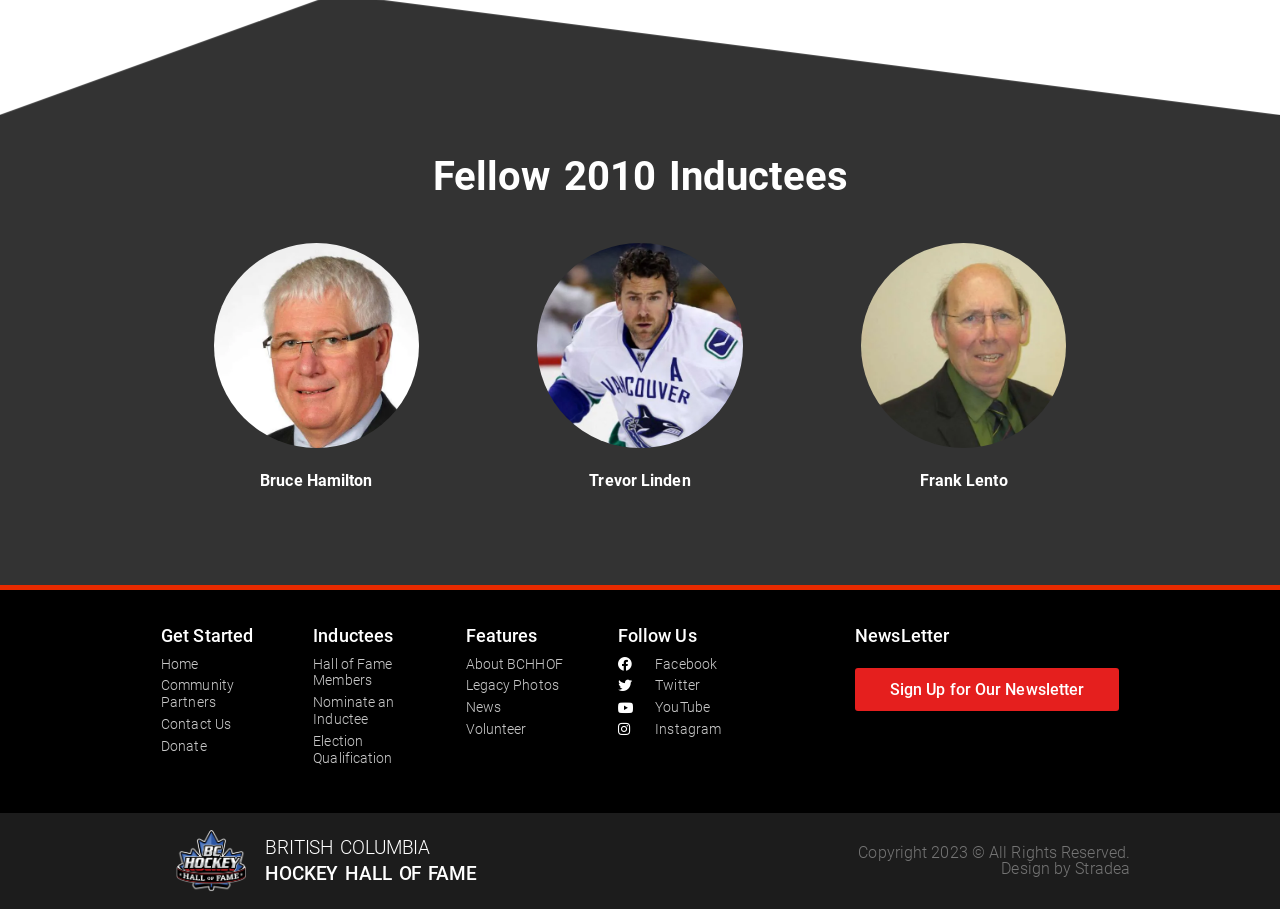Identify and provide the bounding box for the element described by: "Hall of Fame Members".

[0.245, 0.721, 0.34, 0.758]